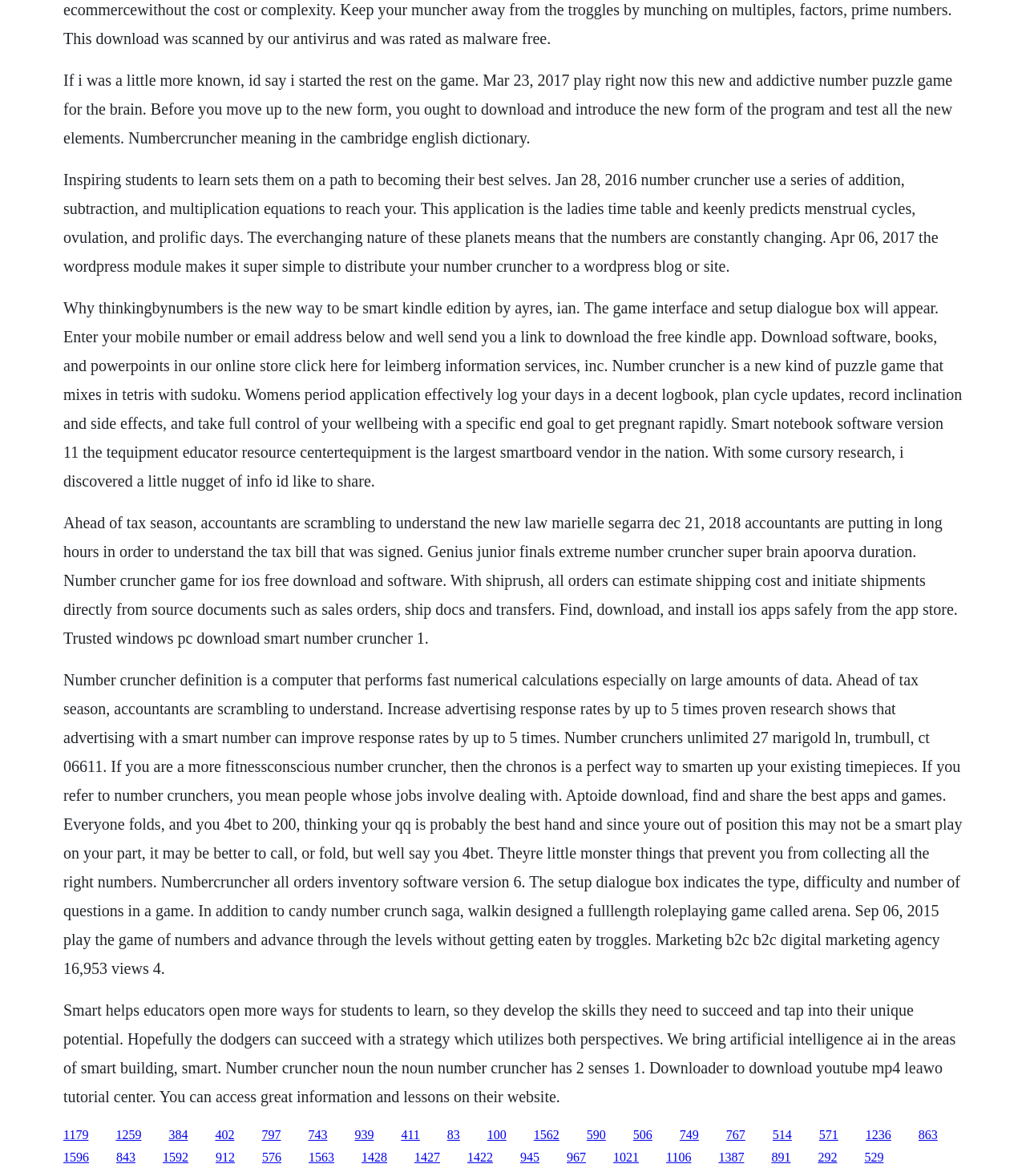What is the purpose of ShipRush?
Refer to the screenshot and deliver a thorough answer to the question presented.

ShipRush is a tool that allows users to estimate shipping cost and initiate shipments directly from source documents such as sales orders, ship docs, and transfers.